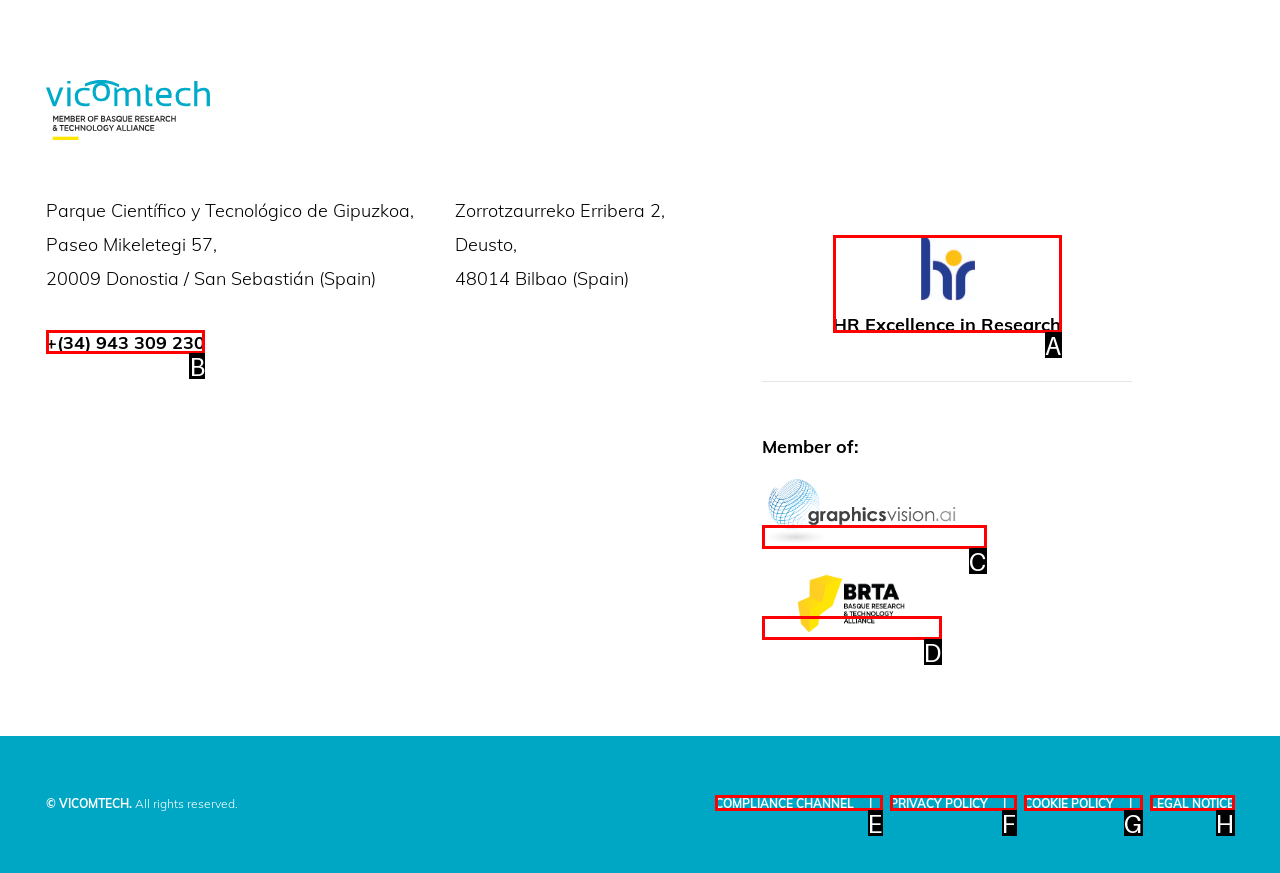To perform the task "View contact information", which UI element's letter should you select? Provide the letter directly.

B